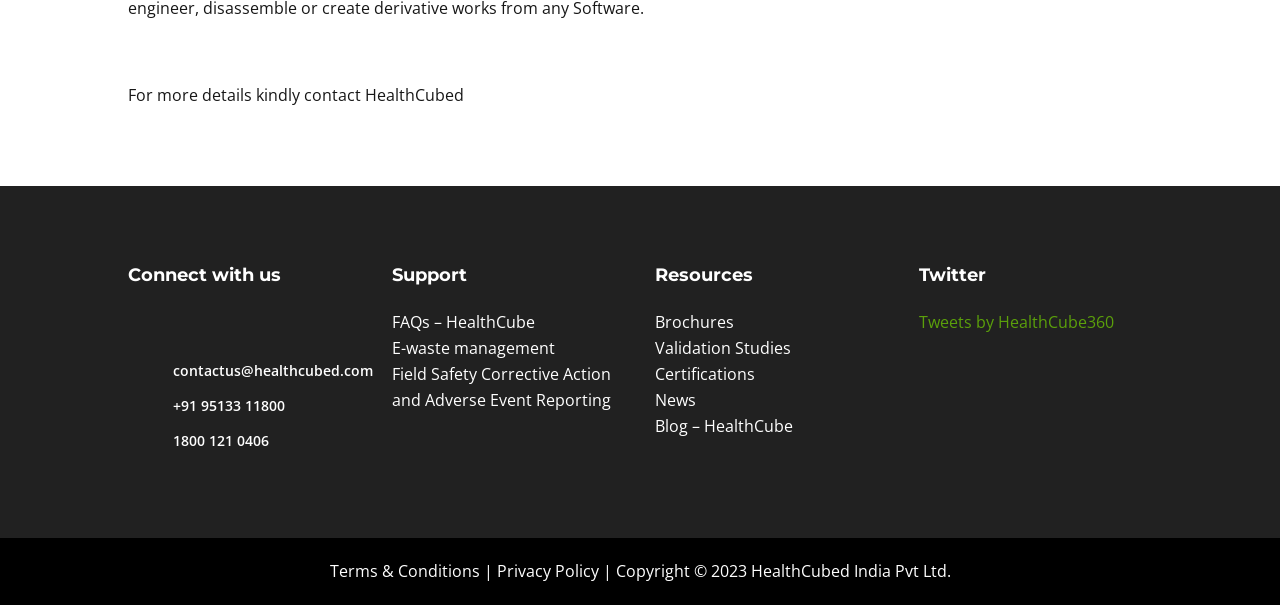What is the title of the section that contains FAQs?
Utilize the image to construct a detailed and well-explained answer.

I looked at the headings on the webpage and found that the section that contains FAQs is titled 'Support', which is located below the 'Connect with us' section.